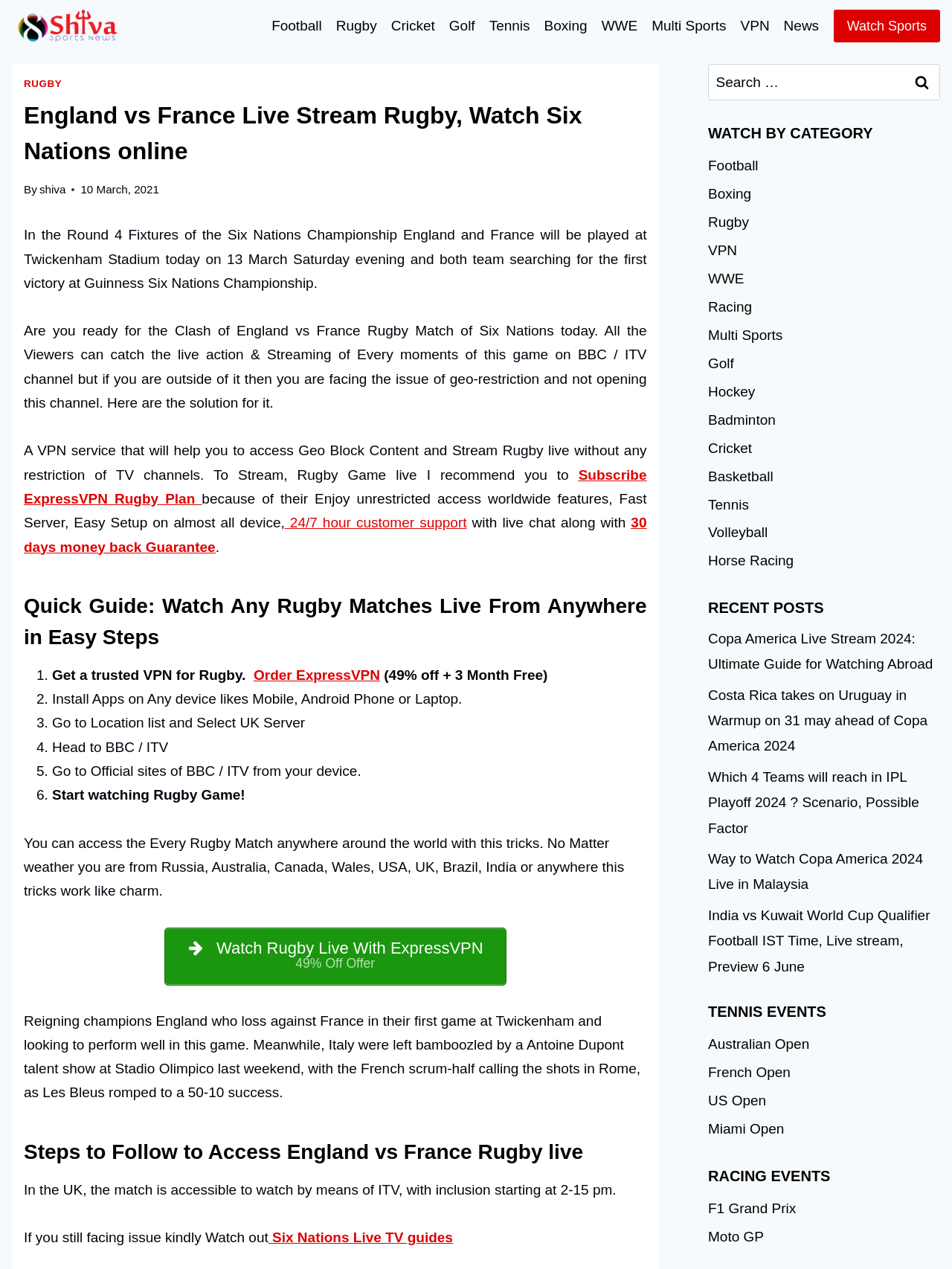Please locate the bounding box coordinates of the region I need to click to follow this instruction: "Click on the 'Six Nations Live TV guides' link".

[0.282, 0.969, 0.476, 0.981]